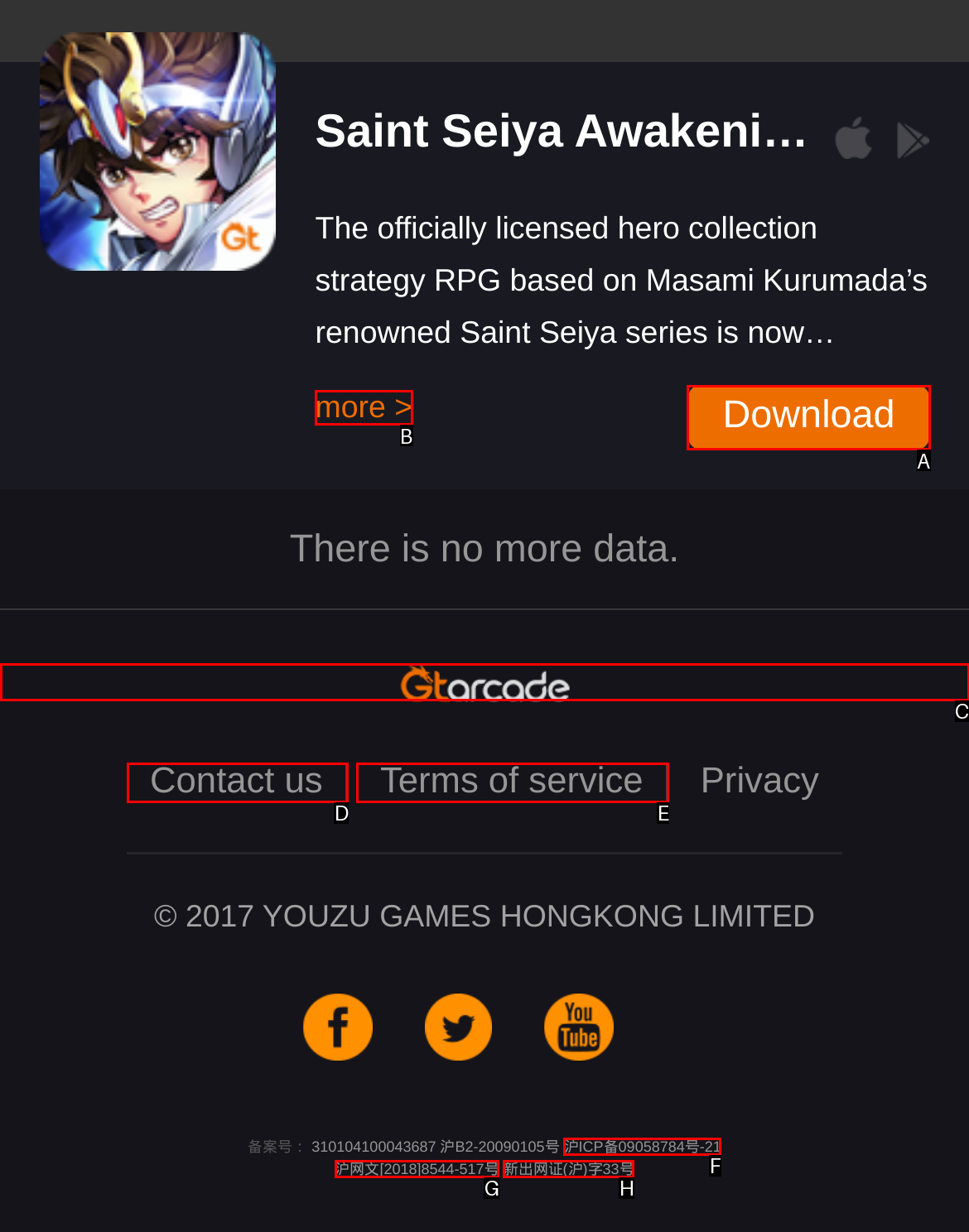Based on the description: Terms of service, select the HTML element that best fits. Reply with the letter of the correct choice from the options given.

E